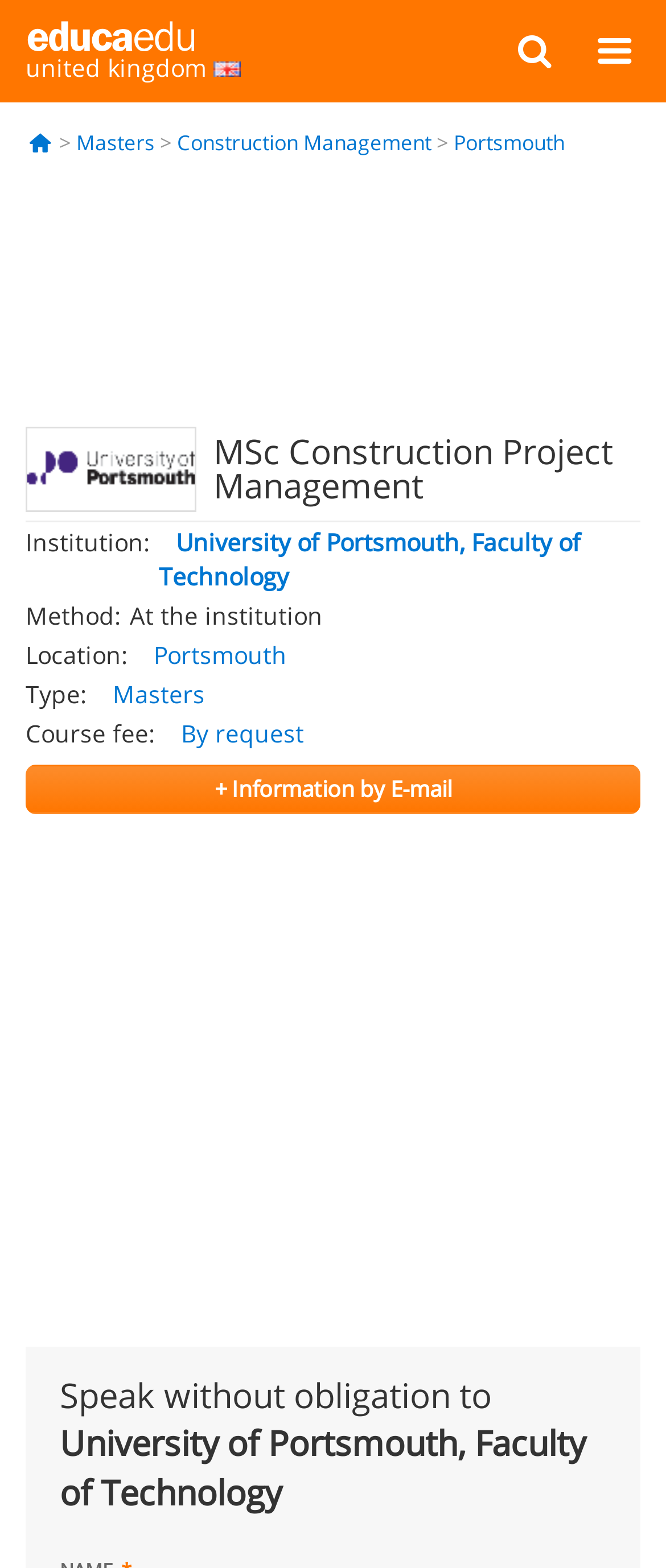Select the bounding box coordinates of the element I need to click to carry out the following instruction: "Click the menu button".

[0.881, 0.009, 0.962, 0.054]